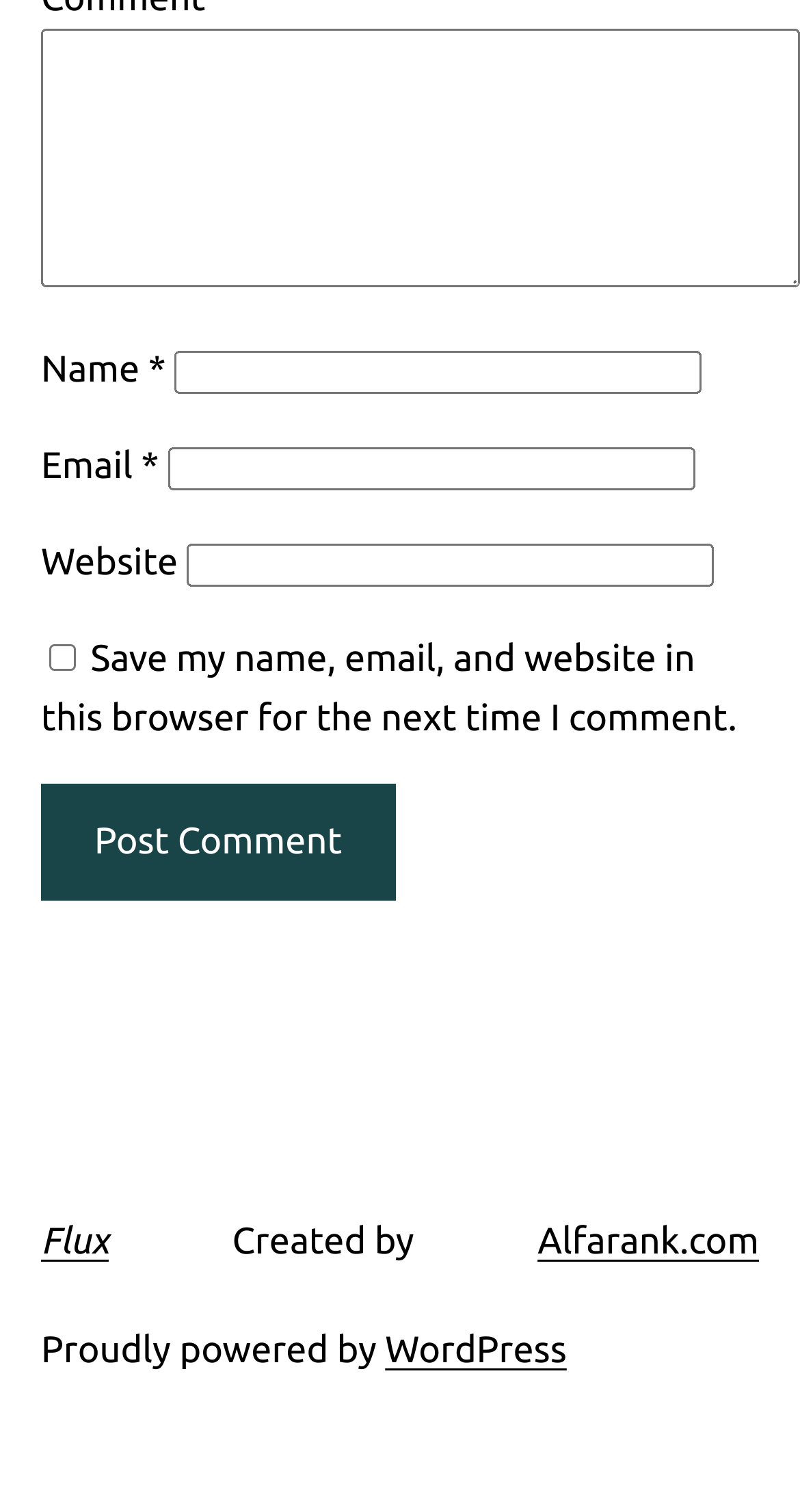Locate the coordinates of the bounding box for the clickable region that fulfills this instruction: "Enter a comment".

[0.051, 0.018, 1.0, 0.189]